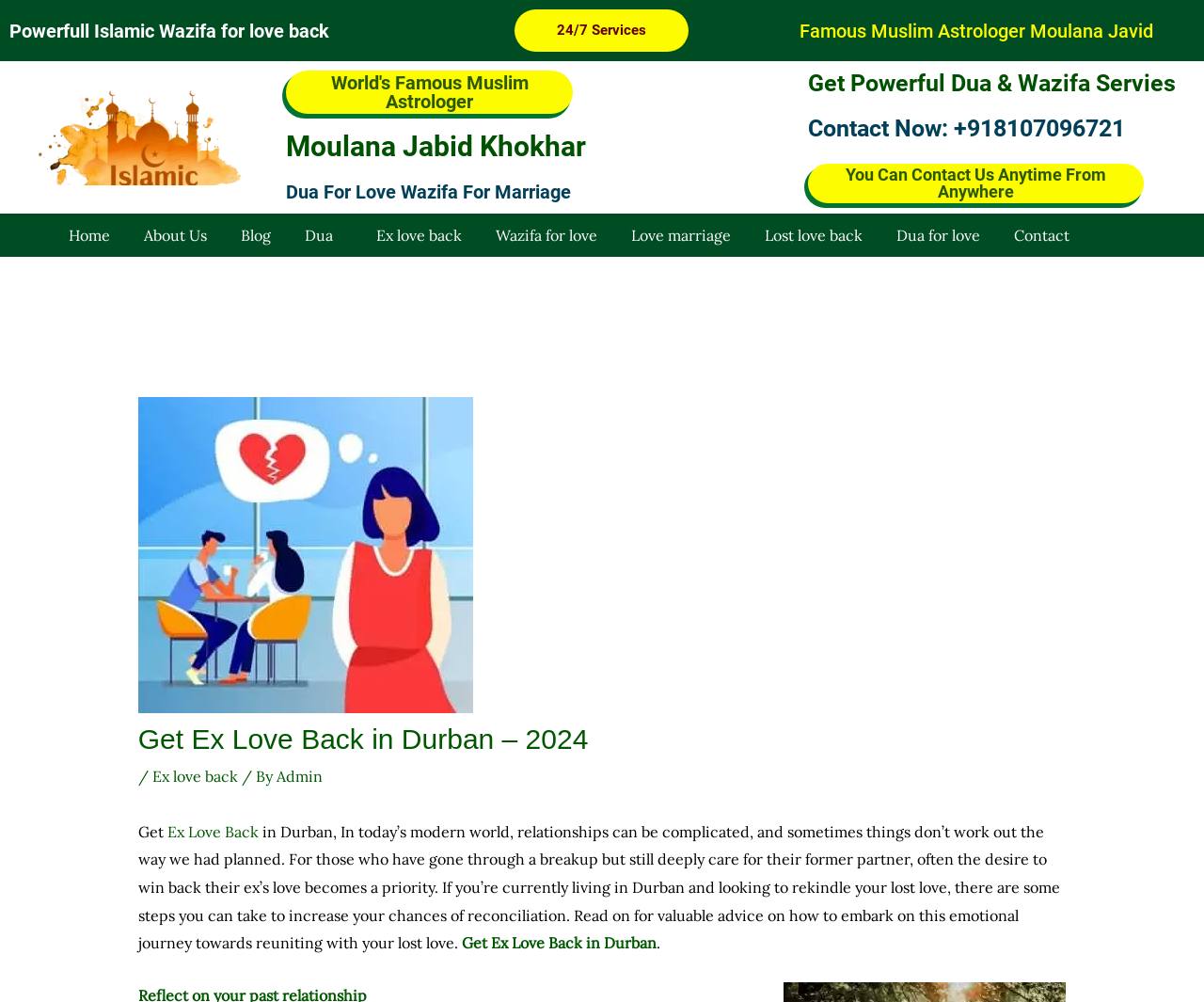What is the name of the famous Muslim astrologer?
Look at the image and respond with a one-word or short phrase answer.

Moulana Javid